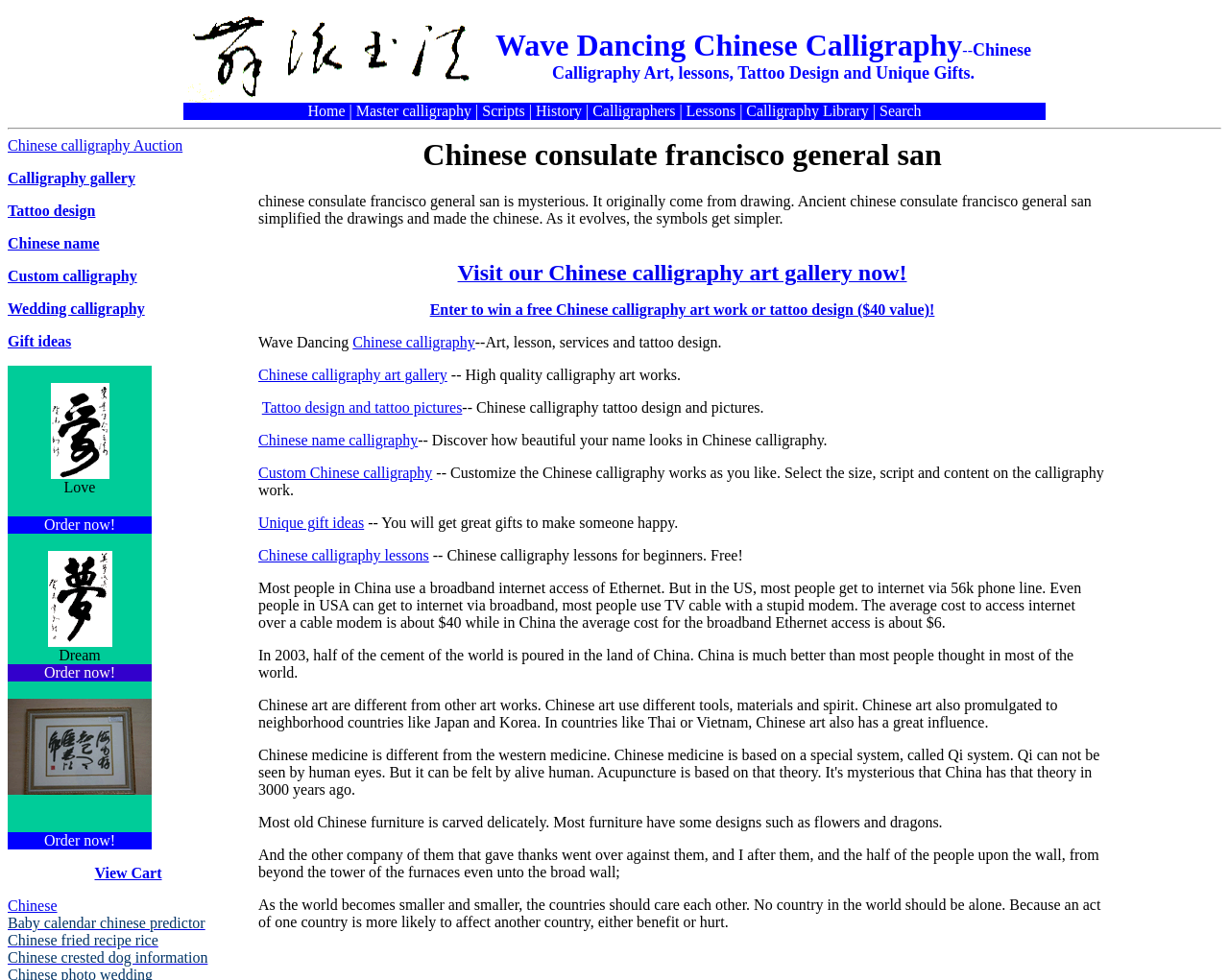What is the purpose of the 'View Cart' link?
Based on the screenshot, give a detailed explanation to answer the question.

The 'View Cart' link is located at the bottom of the webpage, and it is likely that it allows users to view the items they have added to their shopping cart, suggesting that the webpage is an e-commerce site.